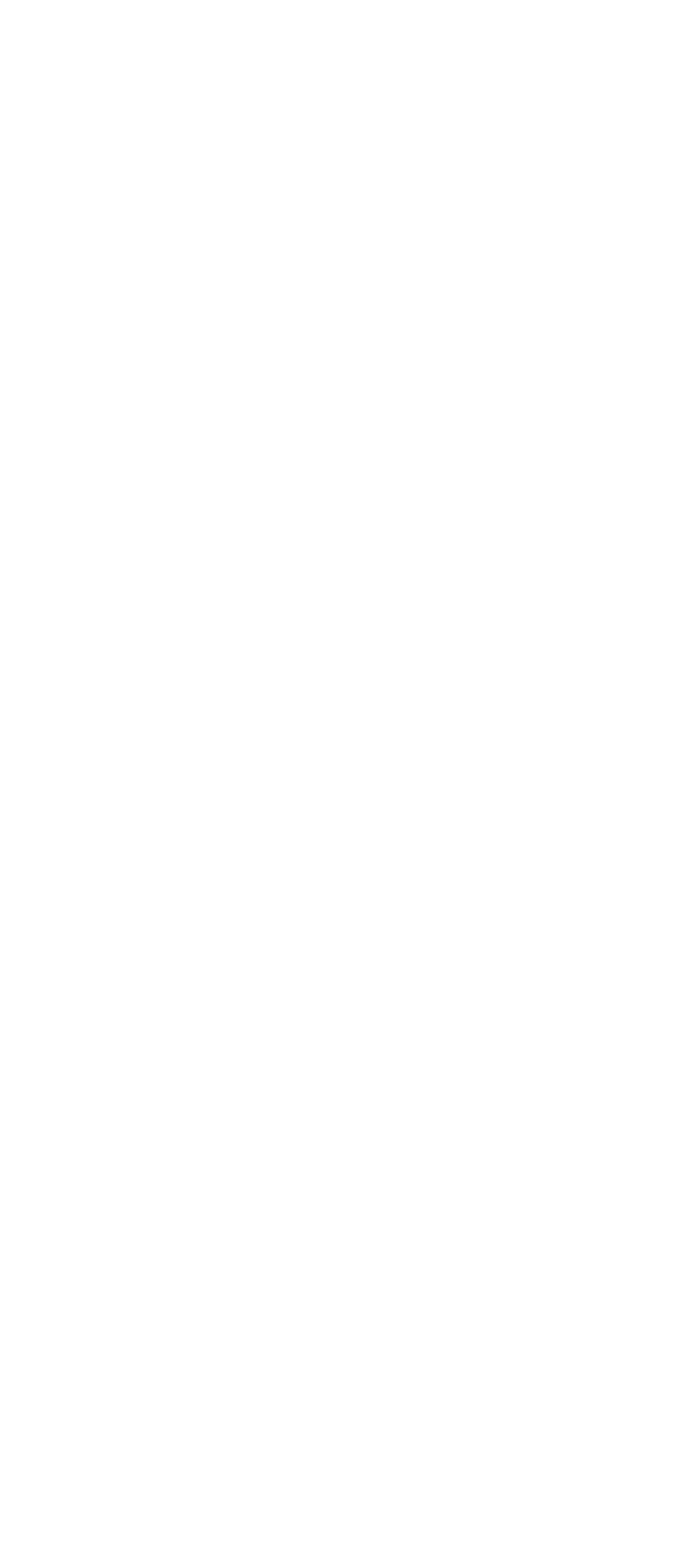Locate the bounding box coordinates of the area where you should click to accomplish the instruction: "Go to Twitter".

[0.28, 0.483, 0.362, 0.518]